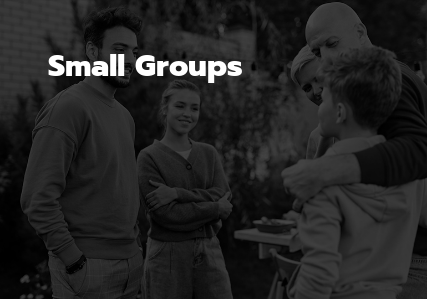Explain in detail what you see in the image.

The image captures a moment of connection among a diverse group of individuals engaged in conversation, emphasizing the theme of "Small Groups." Set against a serene outdoor backdrop, it features four people: two men, one woman, and a child, all of whom appear to be interacting warmly. The composition highlights the importance of community and fellowship, likely reflecting activities or gatherings centered around small group discussions or activities. The text "Small Groups" prominently displayed in bold and contrasting font adds a sense of purpose, inviting viewers to consider their participation. This visual representation suggests a welcoming environment geared towards building relationships and nurturing connections.